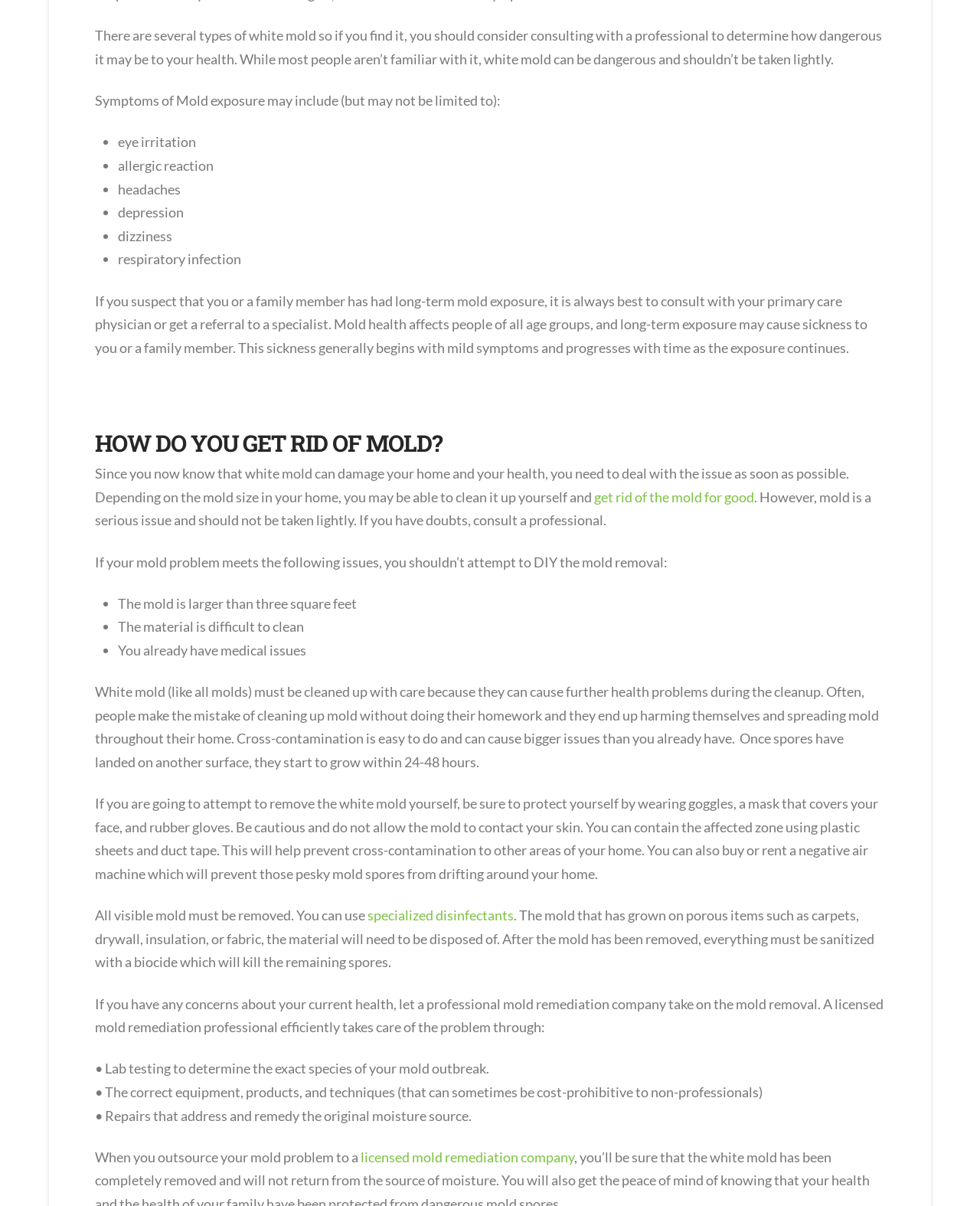What should you wear to protect yourself from mold?
Using the visual information, answer the question in a single word or phrase.

goggles, mask, rubber gloves